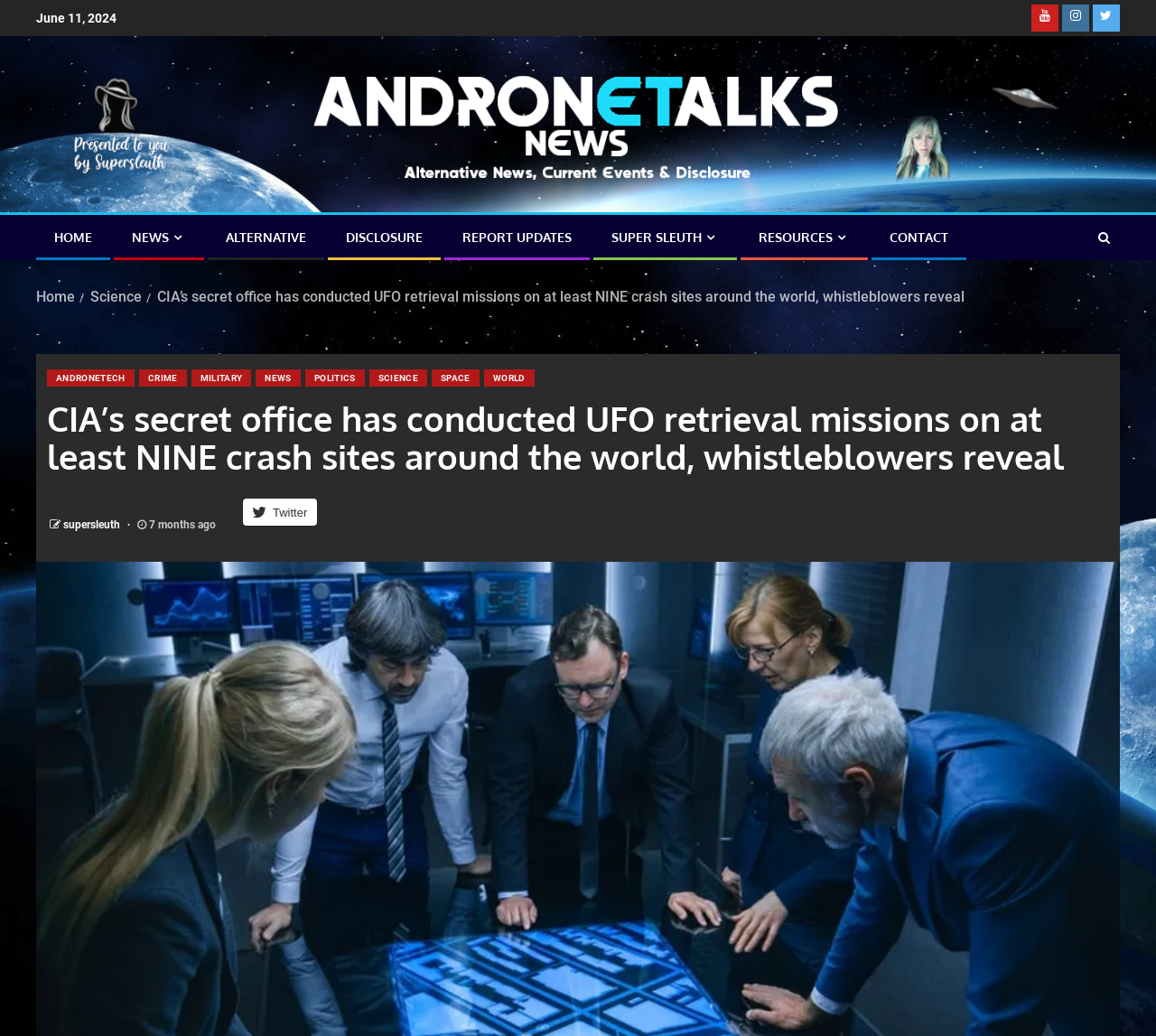Please find the bounding box coordinates for the clickable element needed to perform this instruction: "Click on HOME".

[0.047, 0.221, 0.08, 0.236]